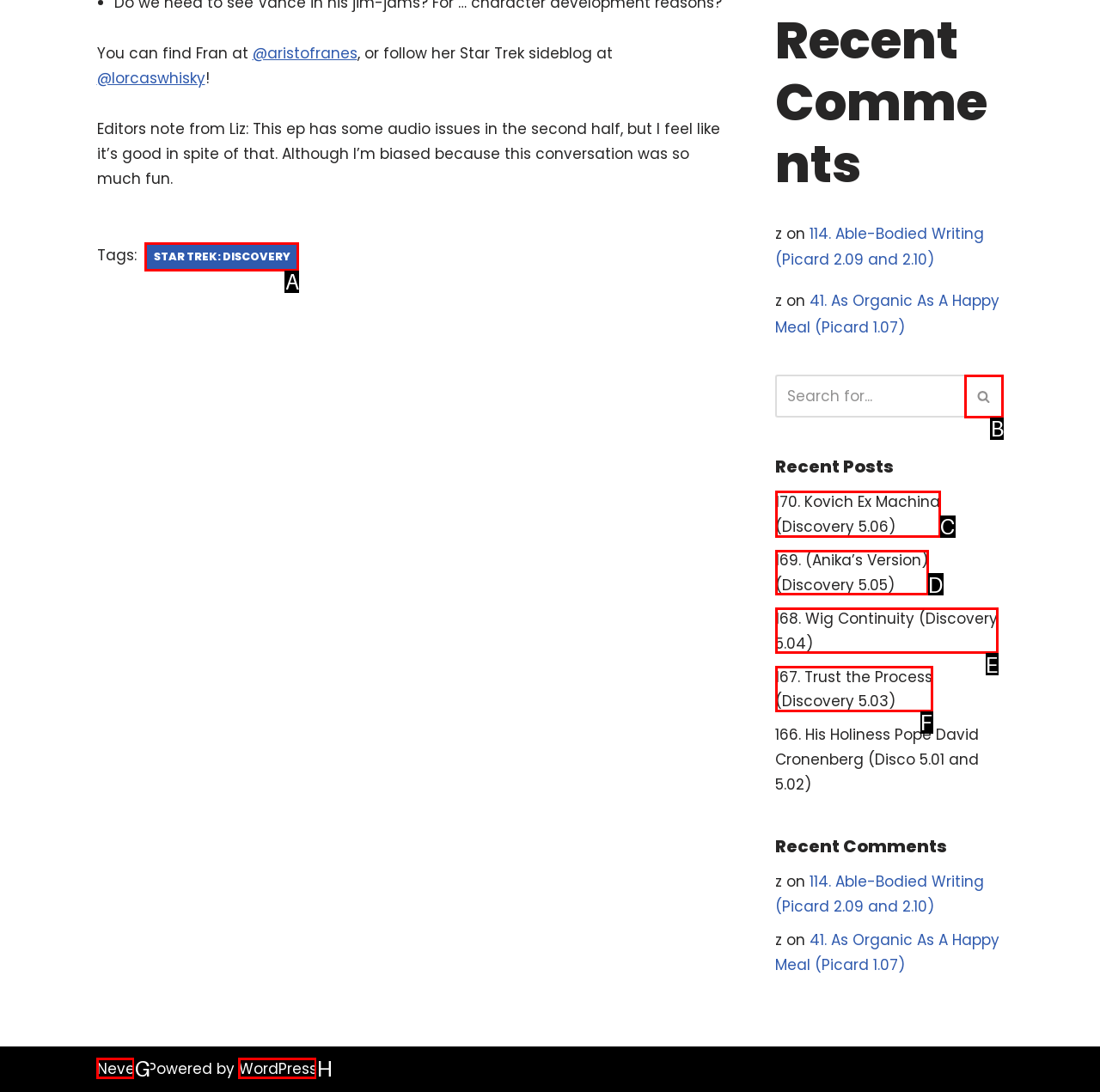Pick the option that should be clicked to perform the following task: Read the recent post '170. Kovich Ex Machina (Discovery 5.06)'
Answer with the letter of the selected option from the available choices.

C